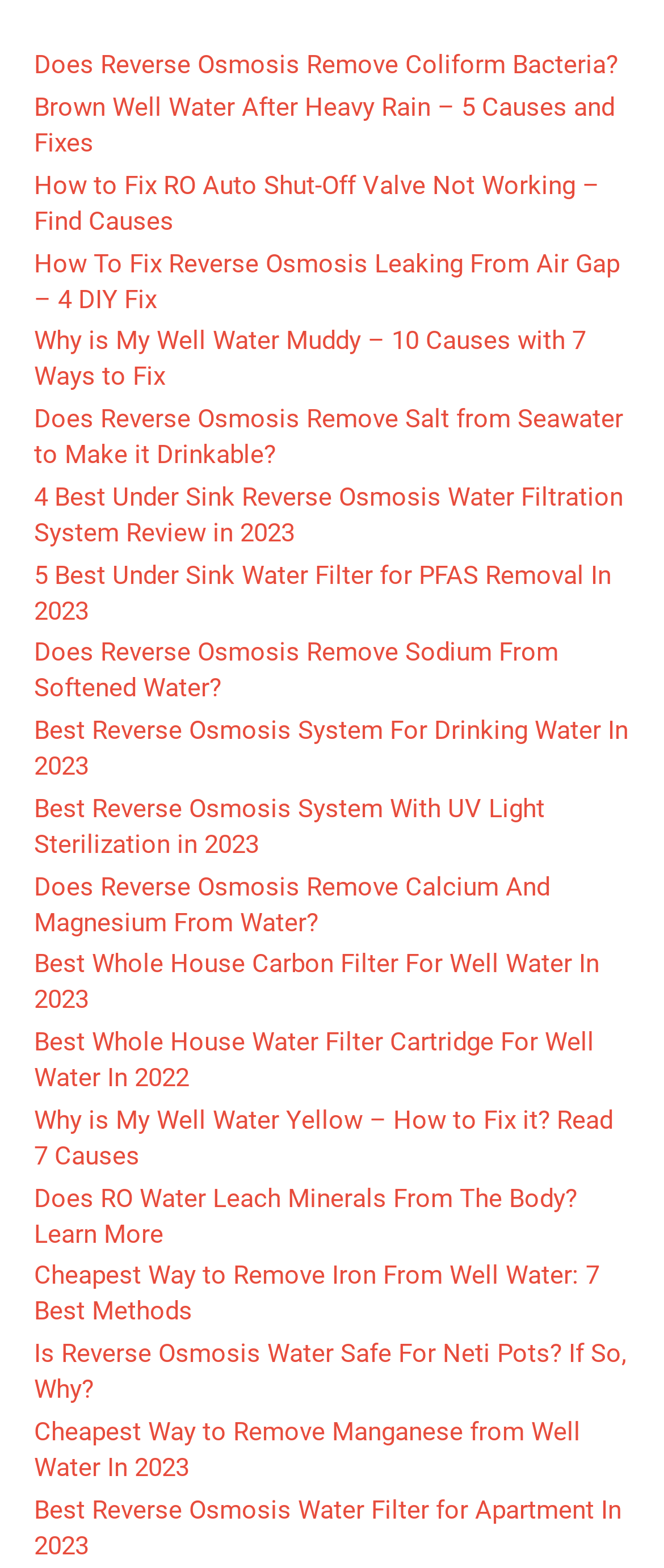What type of products are being discussed?
Give a single word or phrase answer based on the content of the image.

Water filters